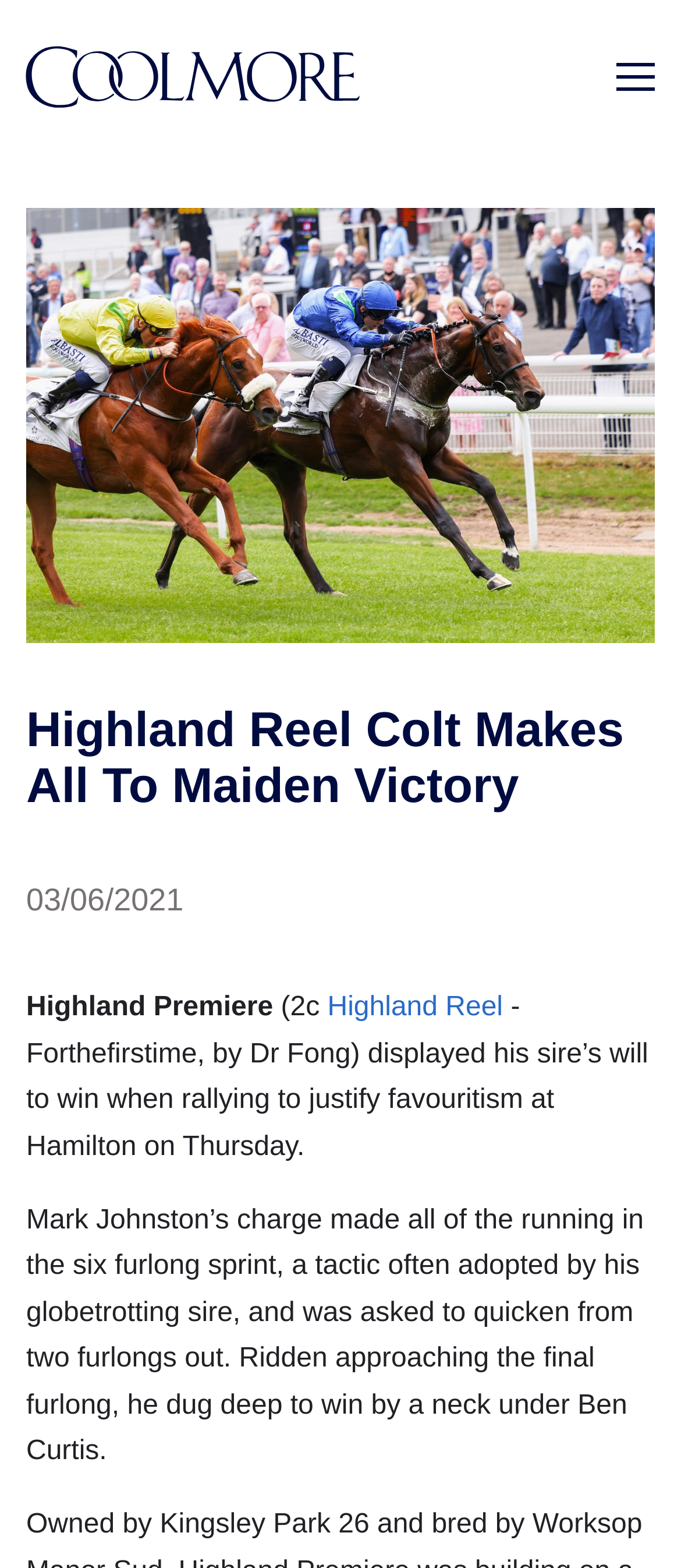What is the name of the horse?
Use the screenshot to answer the question with a single word or phrase.

Highland Premiere